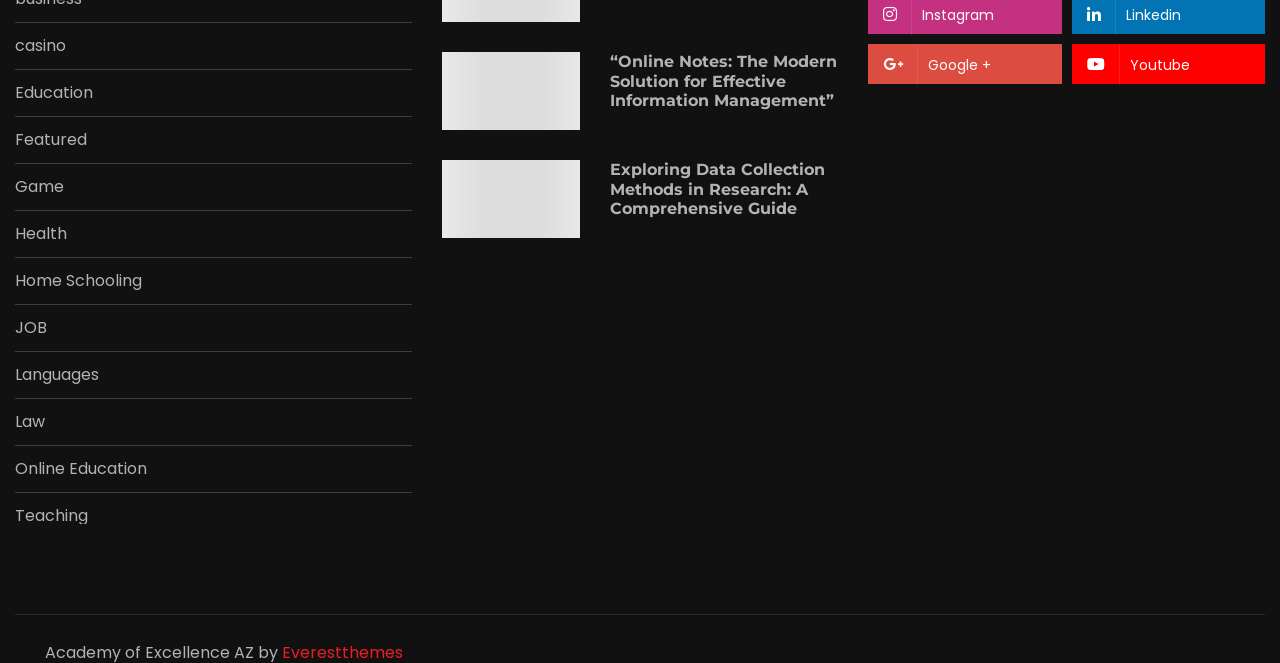Please respond to the question with a concise word or phrase:
How many articles are present on the webpage?

2